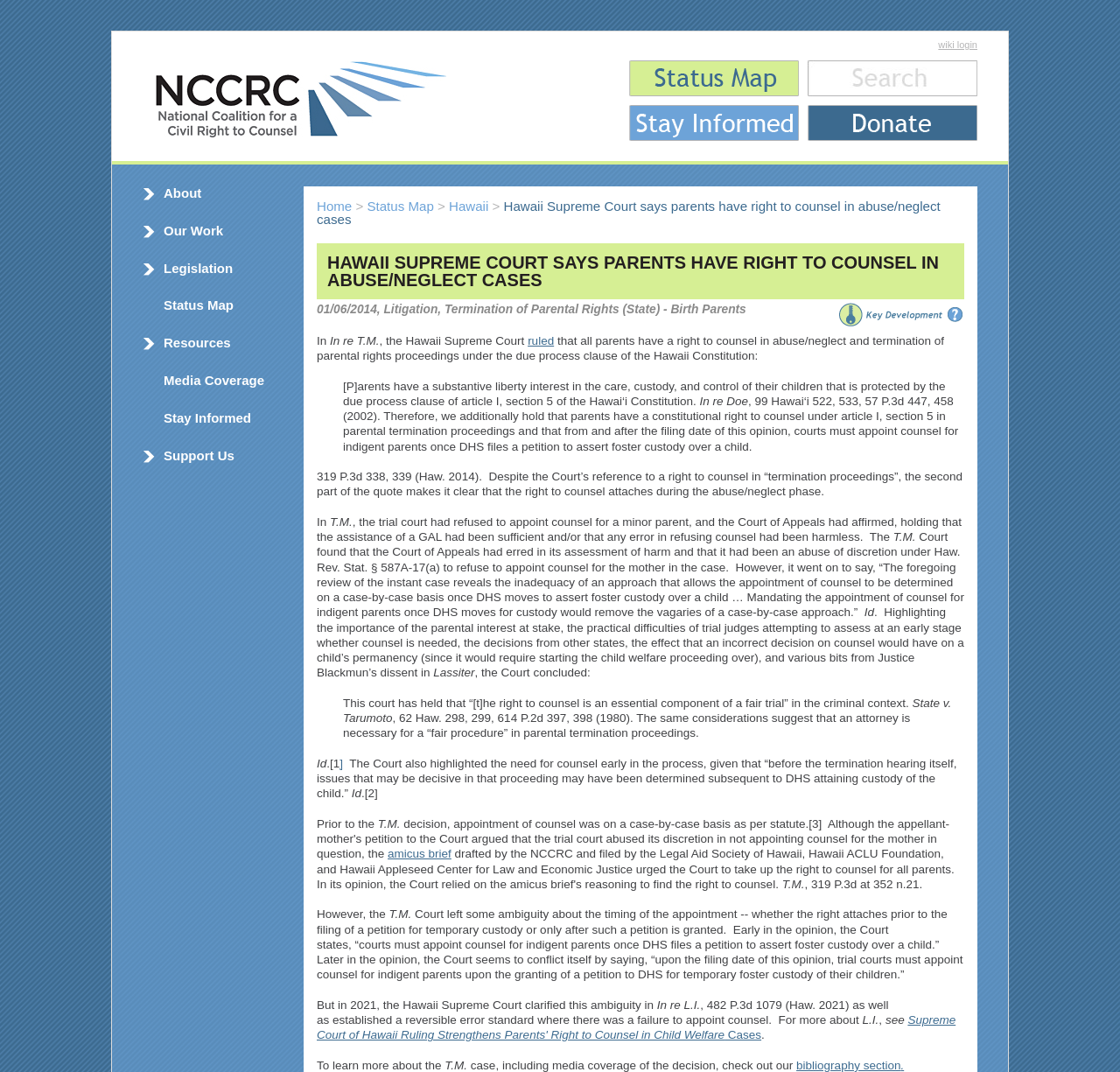Provide the bounding box coordinates of the UI element that matches the description: "amicus brief".

[0.346, 0.791, 0.403, 0.803]